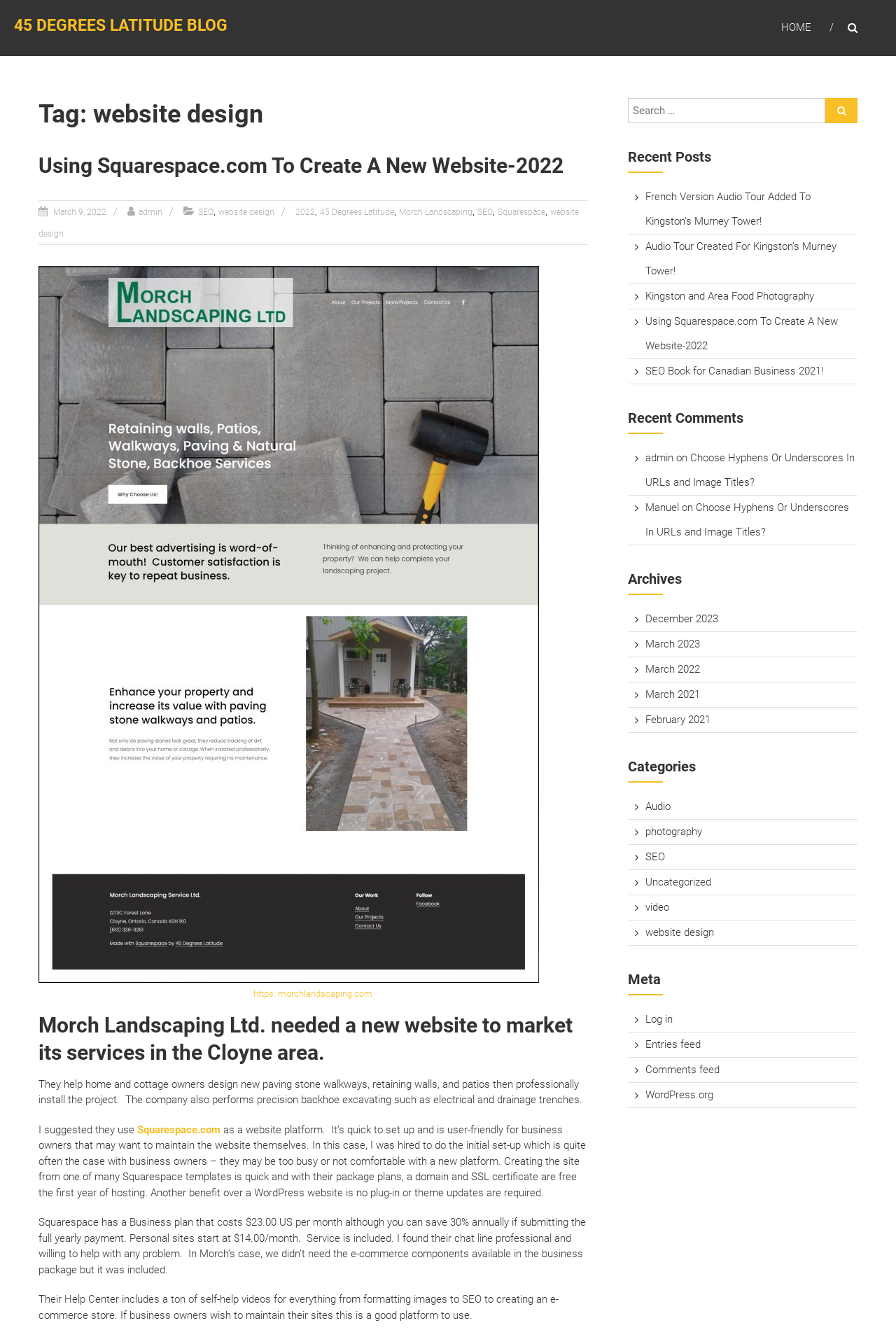Please determine the bounding box coordinates of the area that needs to be clicked to complete this task: 'View archives from March 2022'. The coordinates must be four float numbers between 0 and 1, formatted as [left, top, right, bottom].

[0.721, 0.496, 0.782, 0.505]